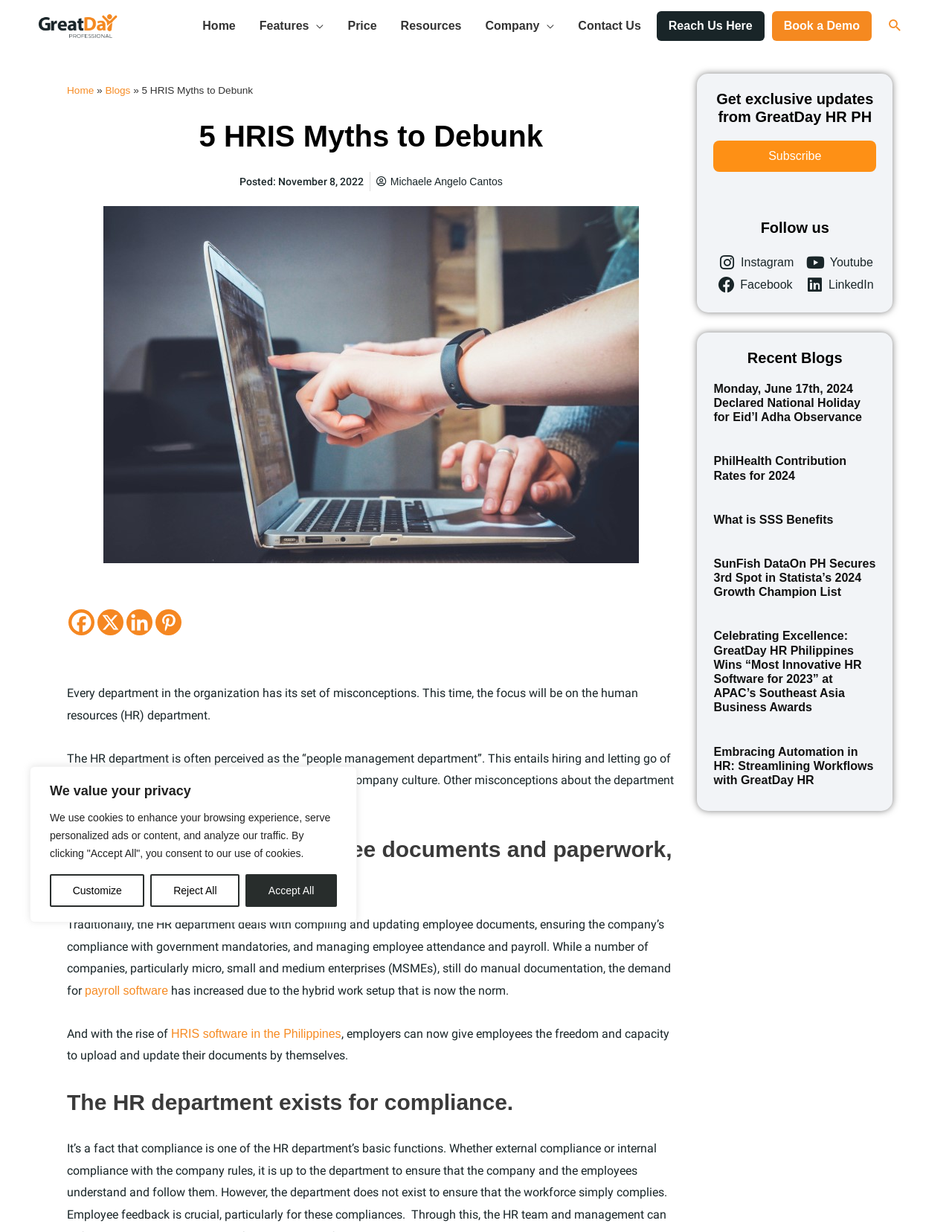What is the purpose of the HR department?
Based on the screenshot, respond with a single word or phrase.

People management